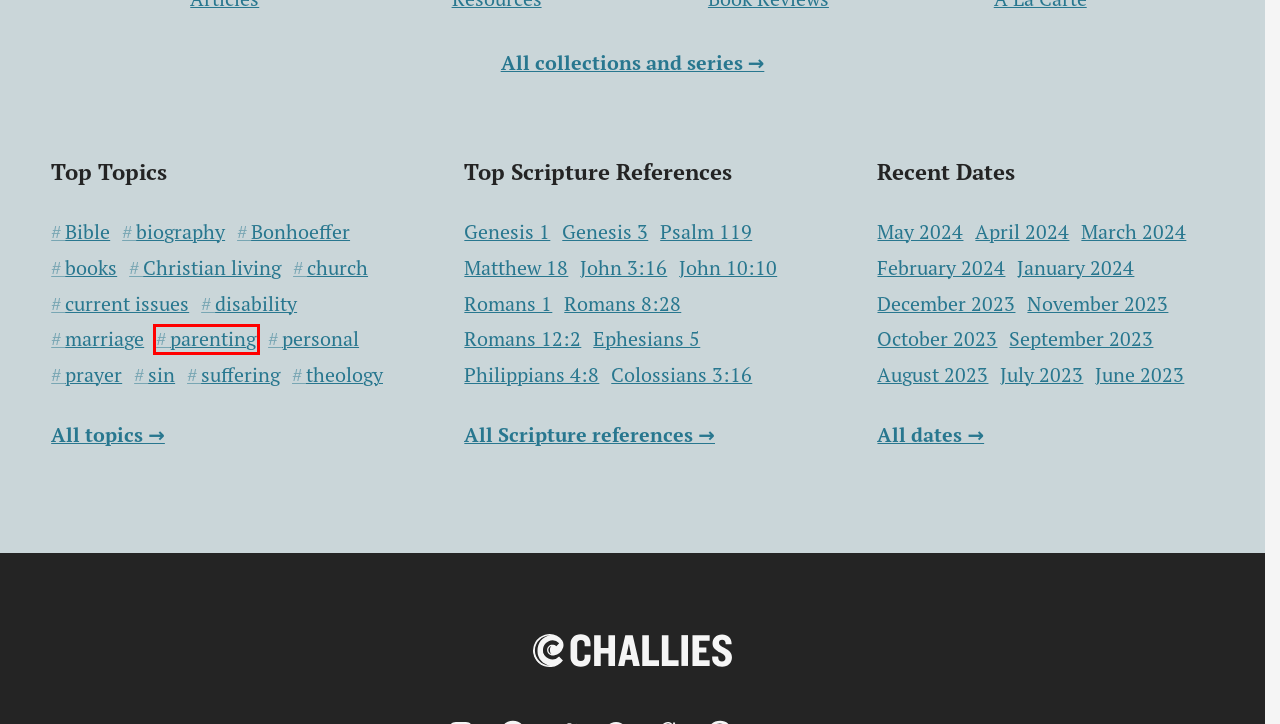Observe the webpage screenshot and focus on the red bounding box surrounding a UI element. Choose the most appropriate webpage description that corresponds to the new webpage after clicking the element in the bounding box. Here are the candidates:
A. parenting | Tim Challies
B. Bonhoeffer | Tim Challies
C. John 3:16 | Tim Challies
D. Romans 8:28 | Tim Challies
E. February 2024 | Tim Challies
F. June 2023 | Tim Challies
G. Colossians 3:16 | Tim Challies
H. All Topics | Tim Challies

A